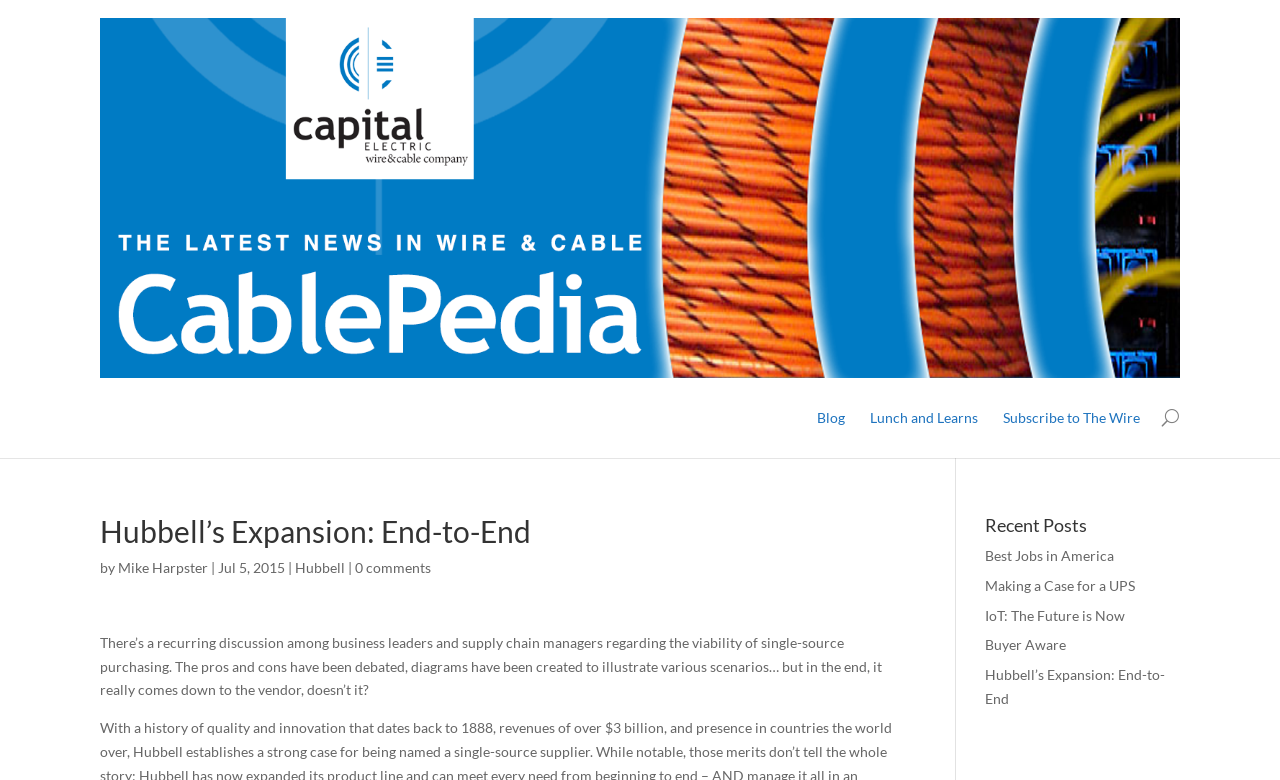What is the title of the recent post below the article?
Can you provide a detailed and comprehensive answer to the question?

The title of the recent post can be determined by looking at the link element below the 'Recent Posts' heading, which has the text 'Best Jobs in America'.